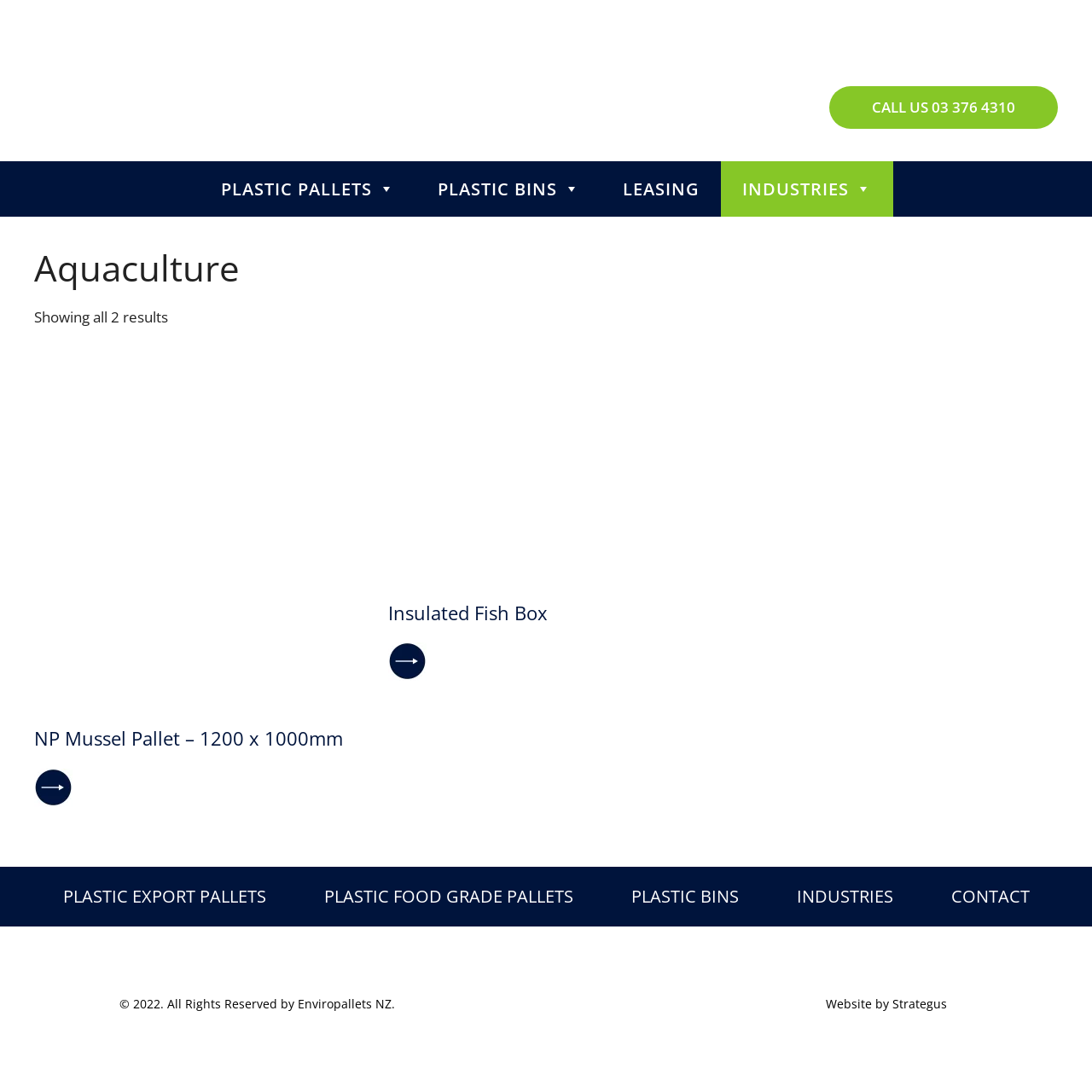Pinpoint the bounding box coordinates of the area that must be clicked to complete this instruction: "Contact Enviropallets".

[0.871, 0.81, 0.943, 0.832]